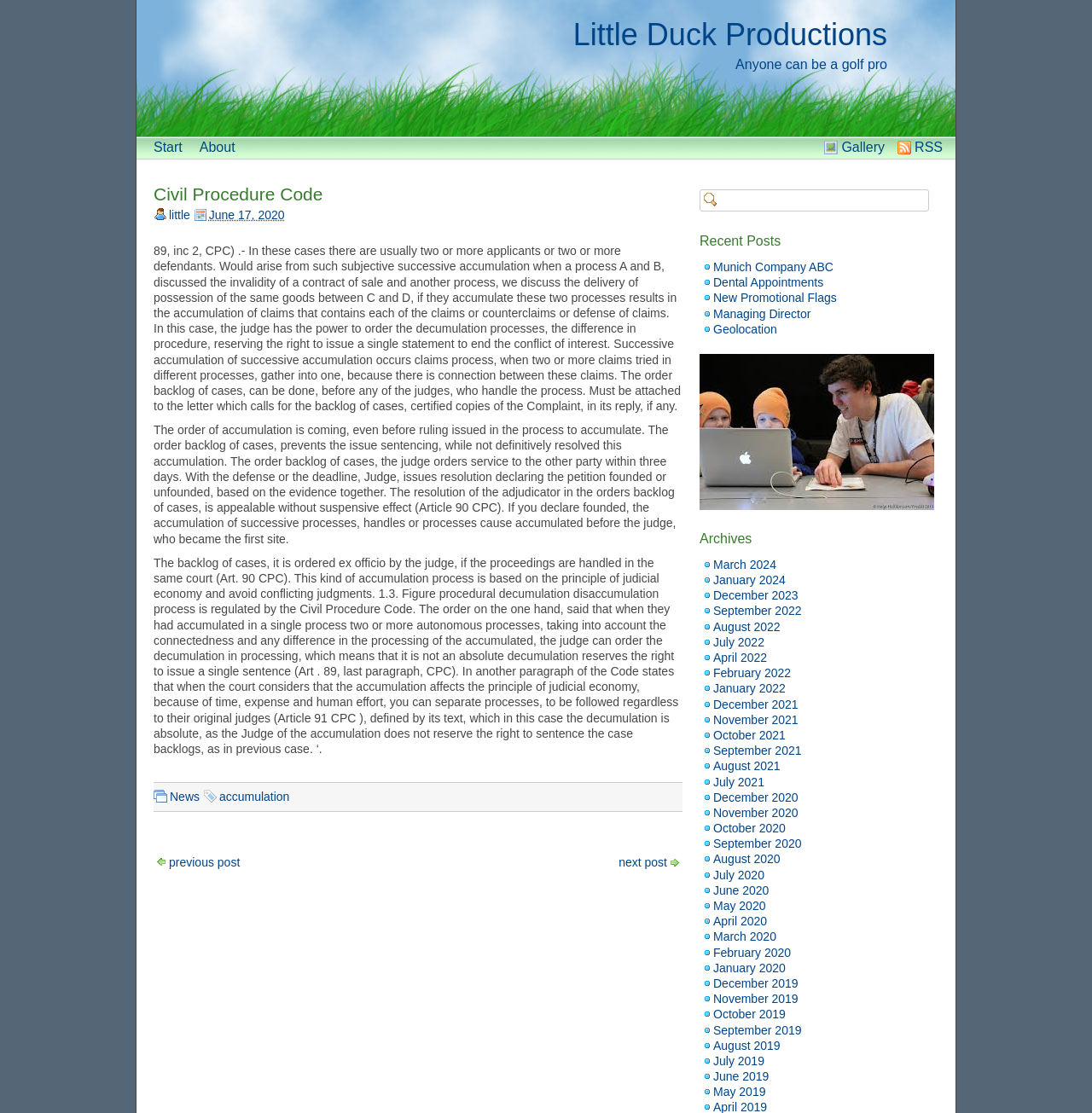Determine the bounding box coordinates (top-left x, top-left y, bottom-right x, bottom-right y) of the UI element described in the following text: August 2020

[0.653, 0.766, 0.715, 0.778]